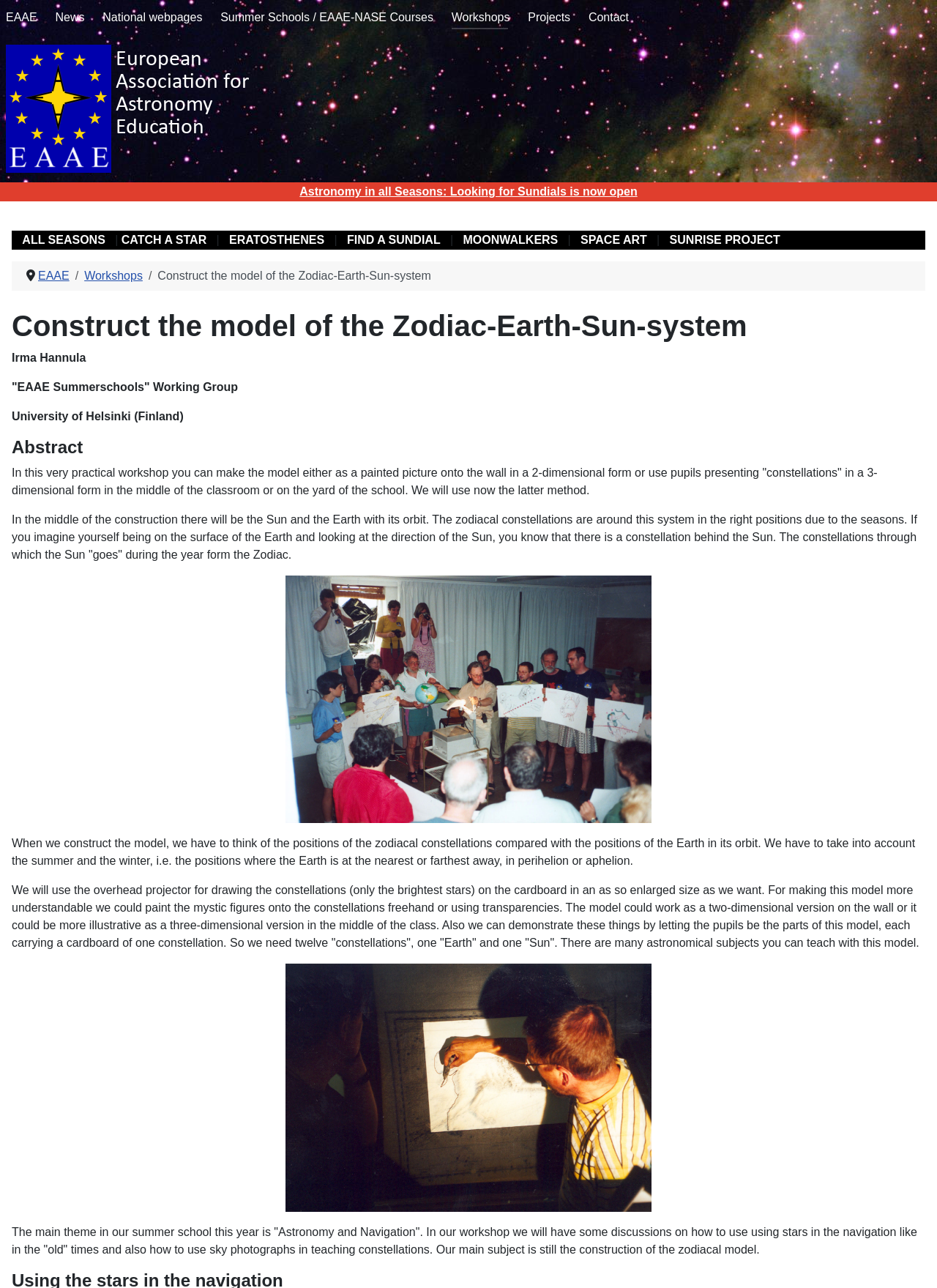What is the name of the organization?
Provide a detailed answer to the question using information from the image.

The name of the organization can be found in the top-left corner of the webpage, where it is written as 'EAAE' and also as a link. This is likely the name of the organization that the webpage is about.